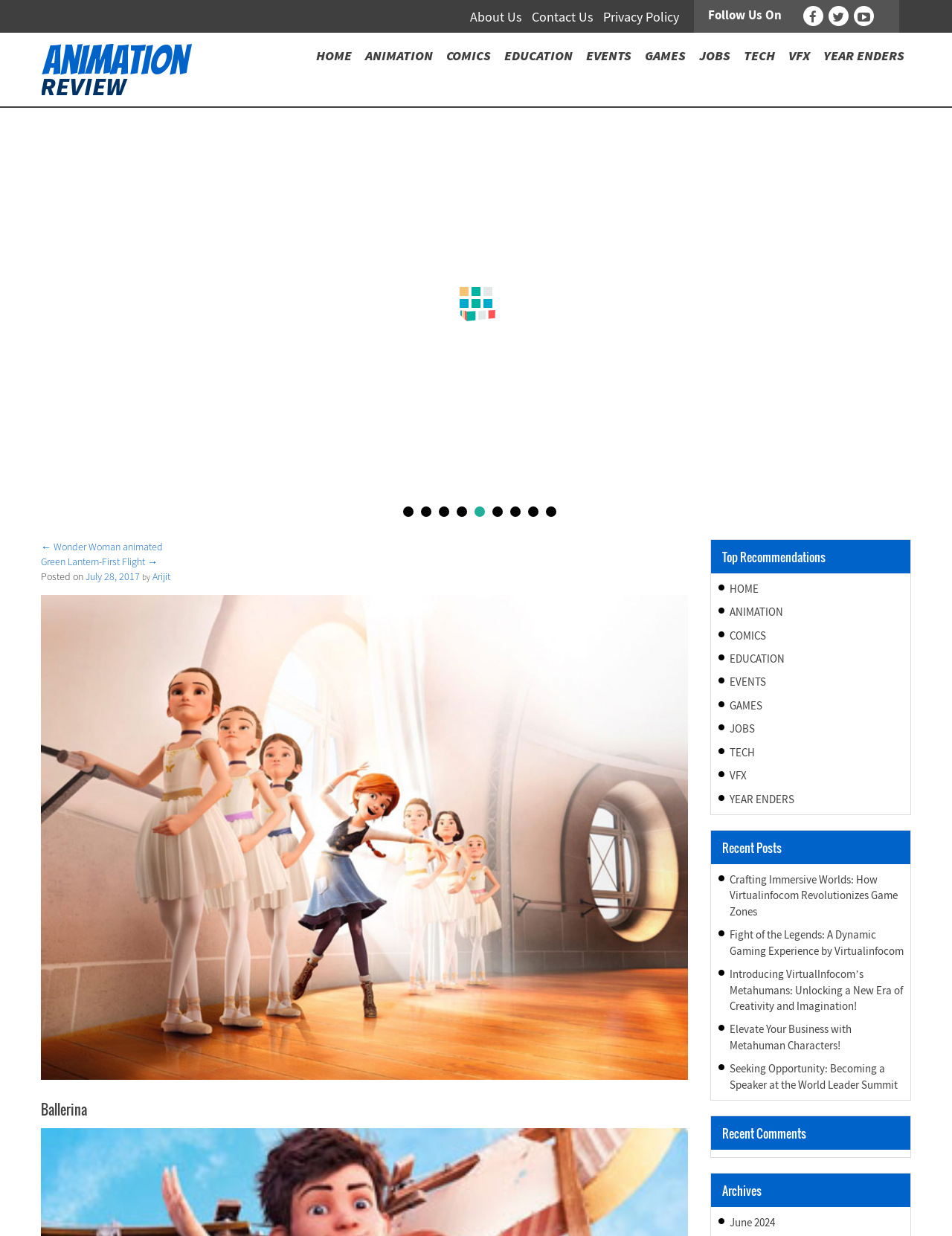Can you specify the bounding box coordinates of the area that needs to be clicked to fulfill the following instruction: "View Recent Posts"?

[0.747, 0.672, 0.956, 0.699]